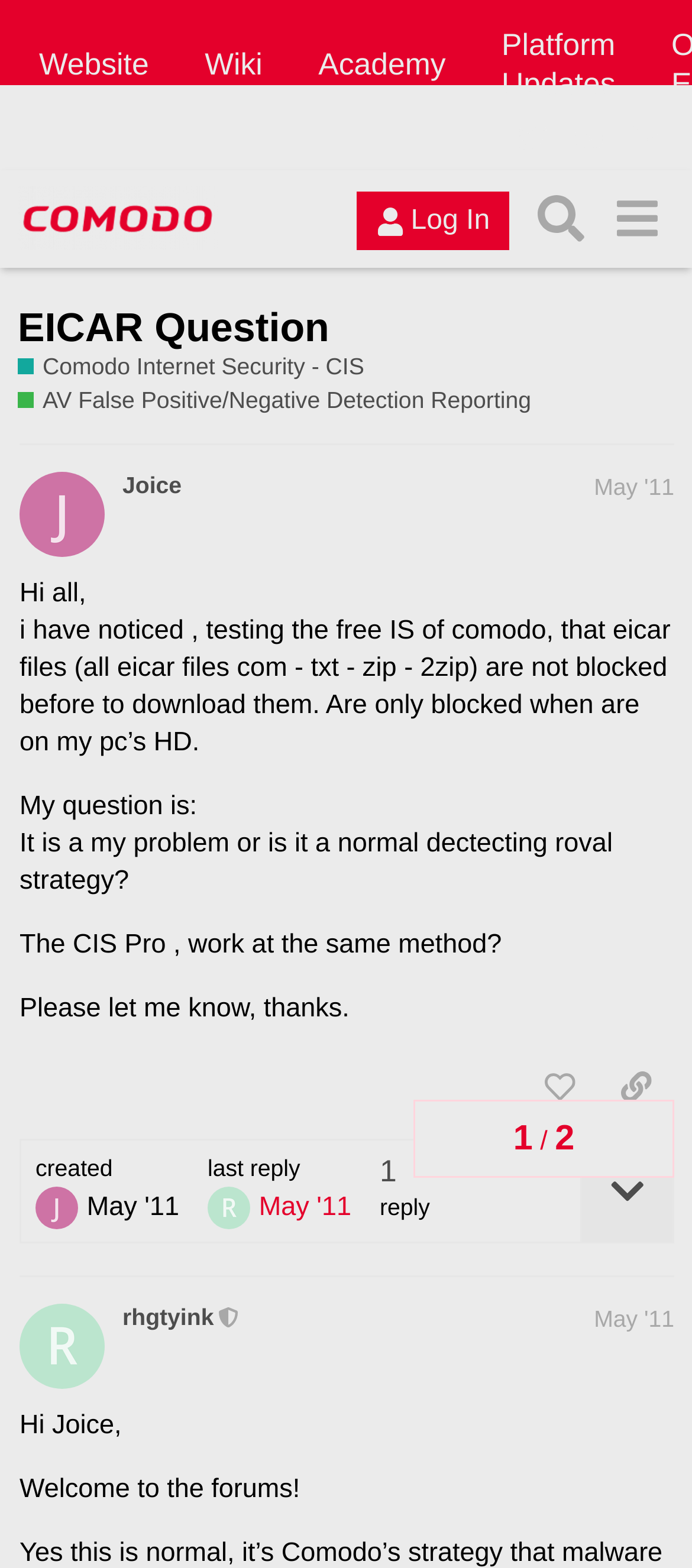Based on the element description, predict the bounding box coordinates (top-left x, top-left y, bottom-right x, bottom-right y) for the UI element in the screenshot: aria-label="menu" title="menu"

[0.865, 0.116, 0.974, 0.164]